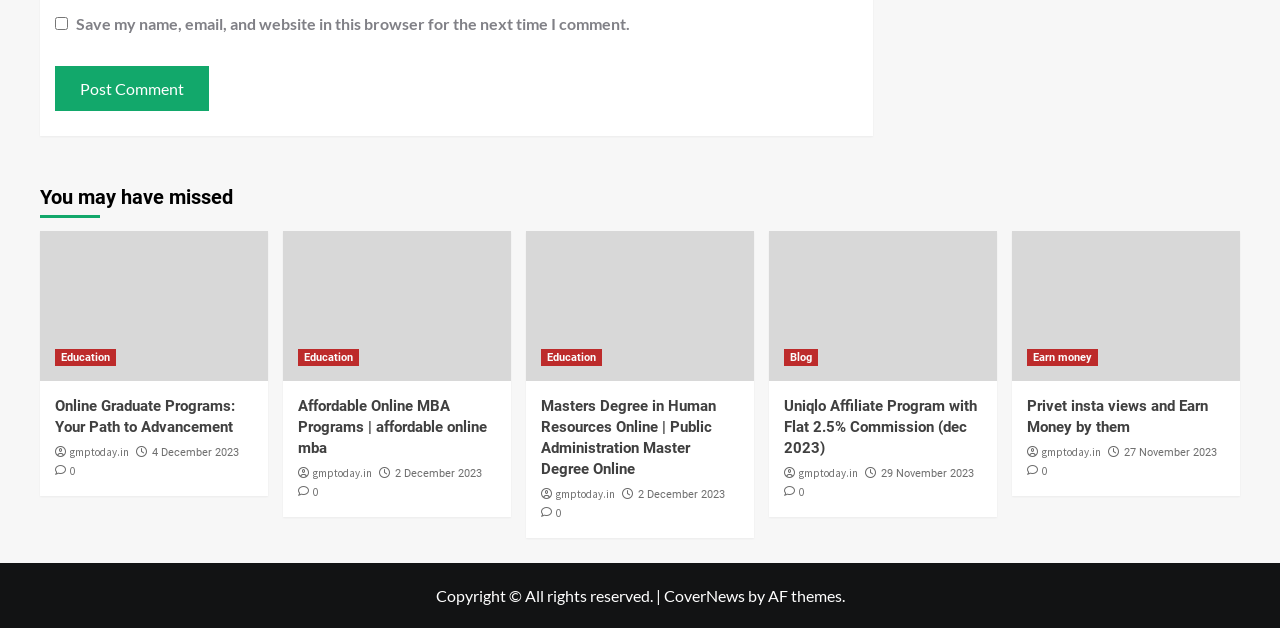What type of programs are mentioned?
Answer the question with a single word or phrase by looking at the picture.

Graduate and MBA